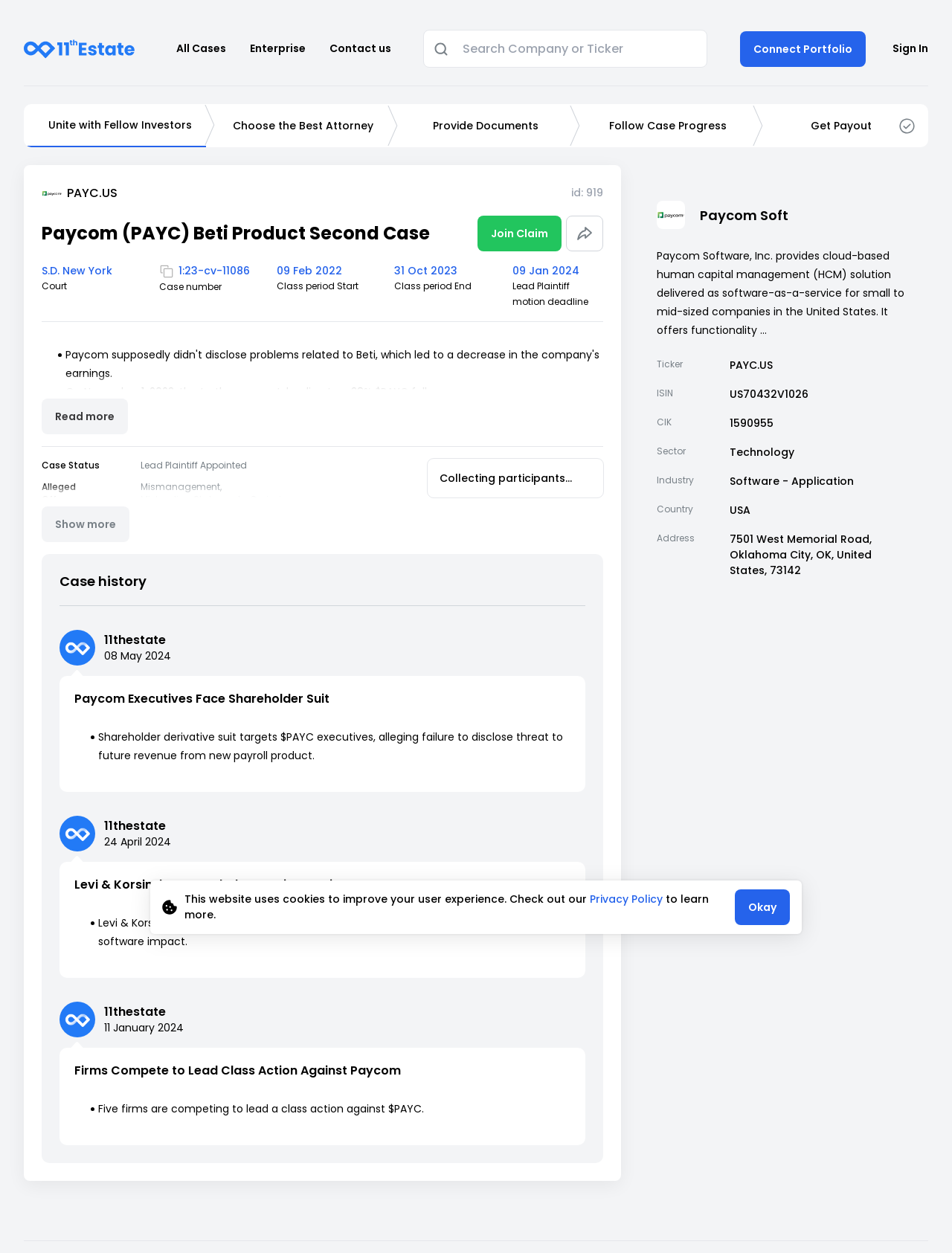Answer the question using only a single word or phrase: 
What is the company's stock ticker?

PAYC